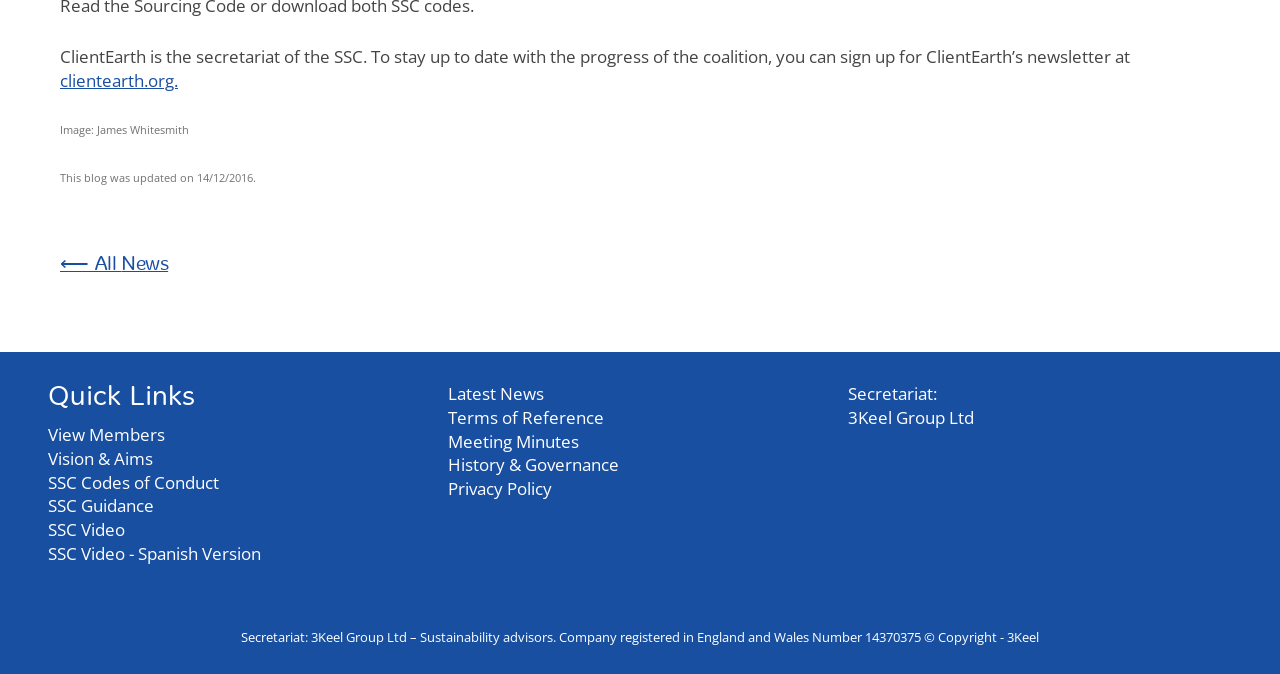Please locate the bounding box coordinates of the region I need to click to follow this instruction: "View members".

[0.037, 0.628, 0.129, 0.662]